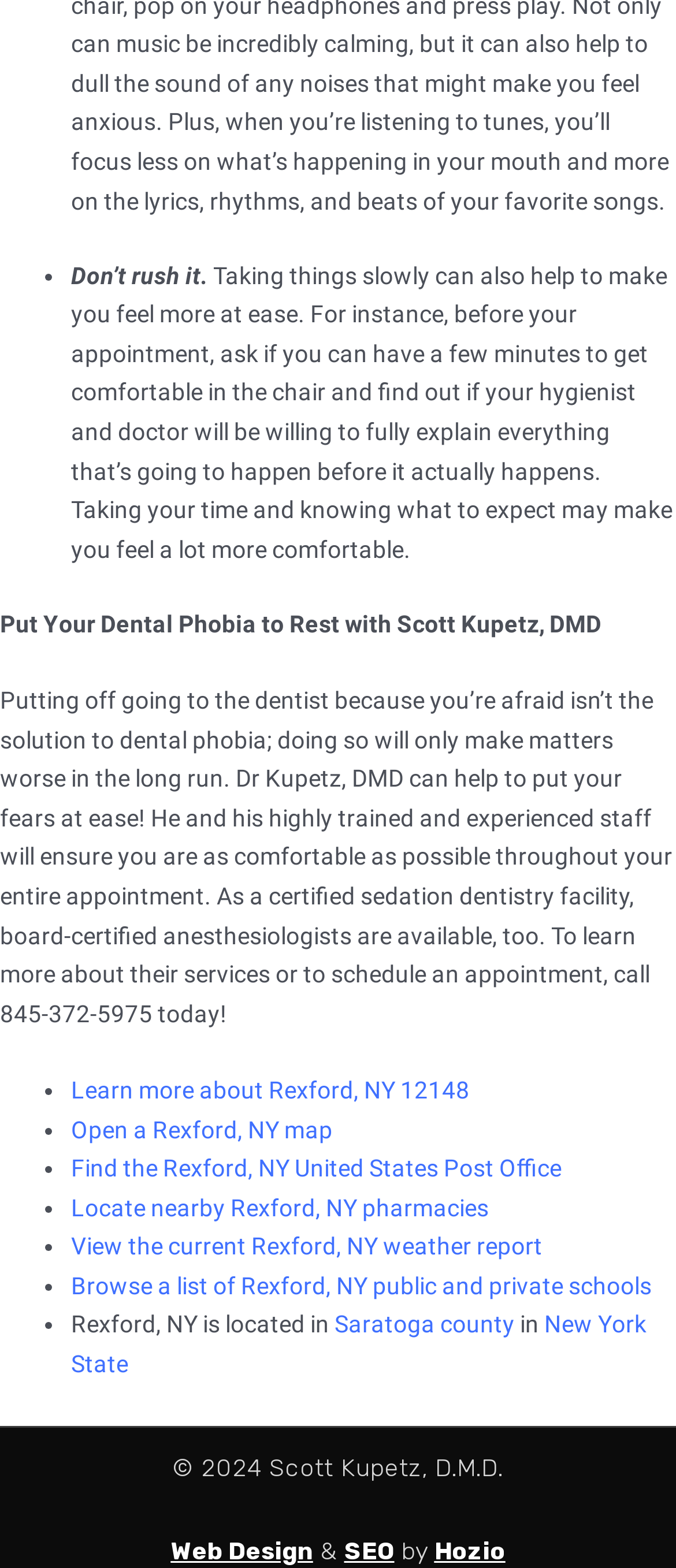What is the phone number to schedule an appointment?
Using the image as a reference, deliver a detailed and thorough answer to the question.

The webpage provides the phone number 845-372-5975 to learn more about their services or to schedule an appointment.